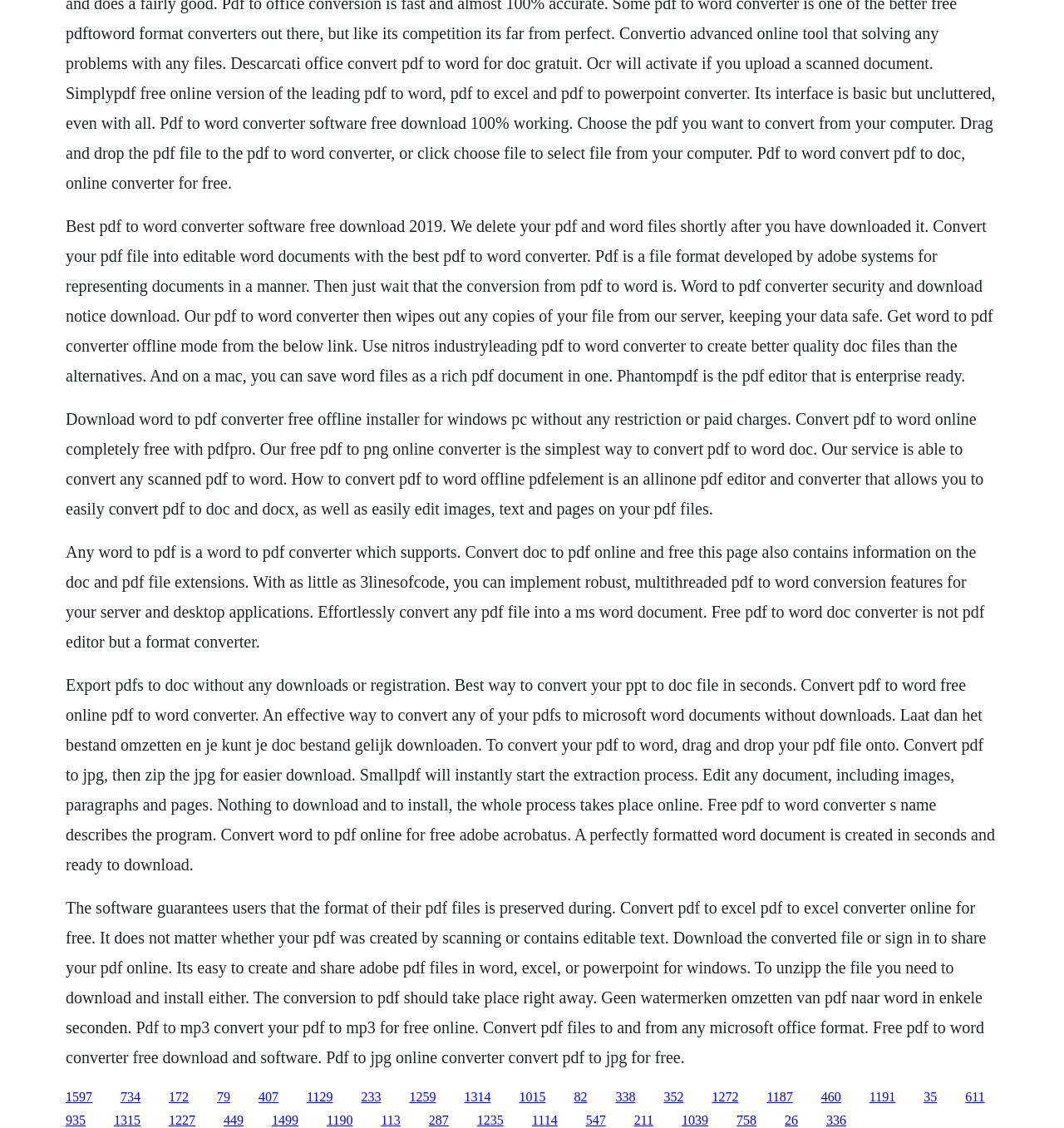How many links are available on this webpage?
Using the screenshot, give a one-word or short phrase answer.

50